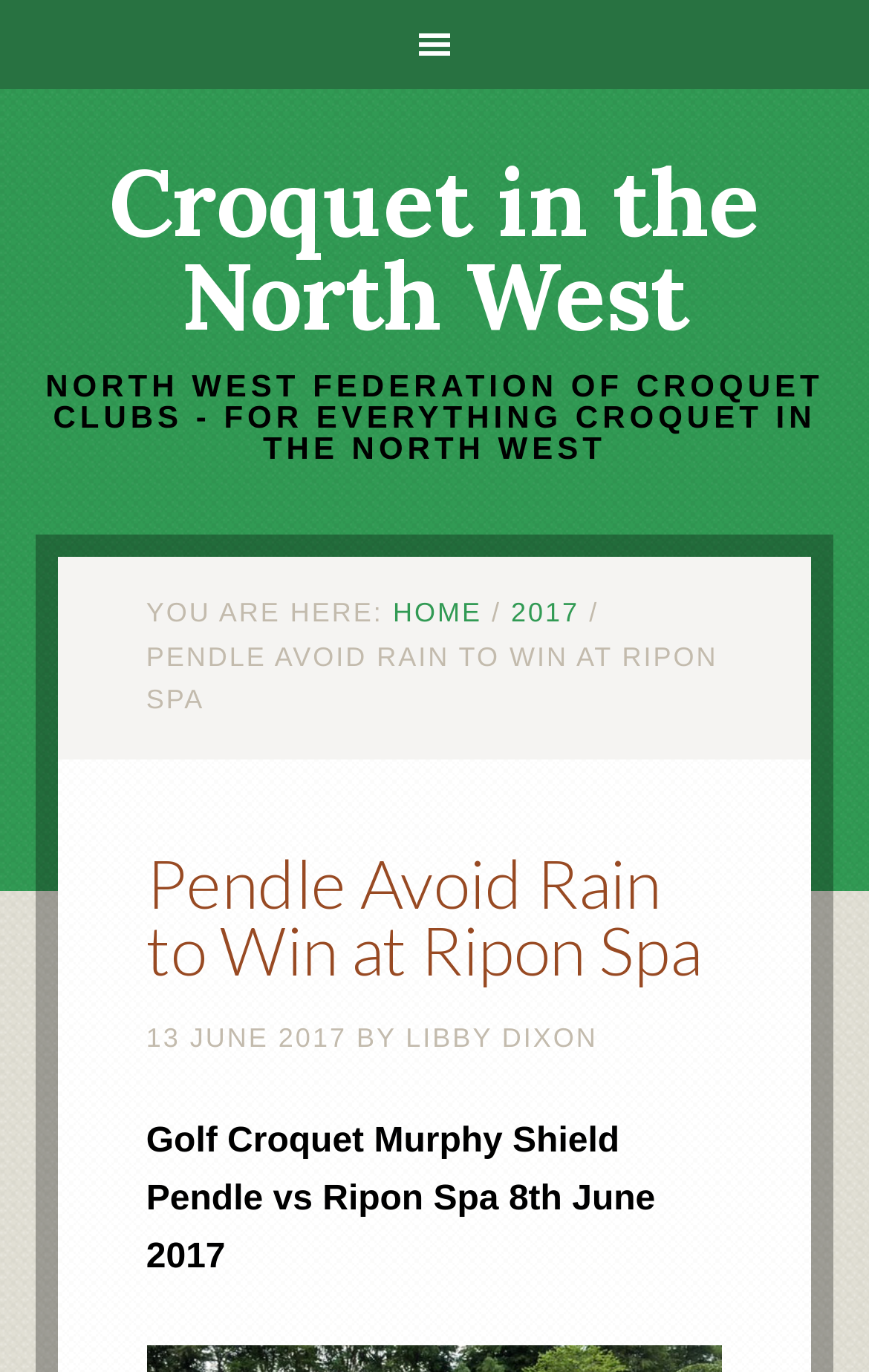Identify the bounding box coordinates for the UI element described as: "Croquet in the North West".

[0.126, 0.104, 0.874, 0.26]